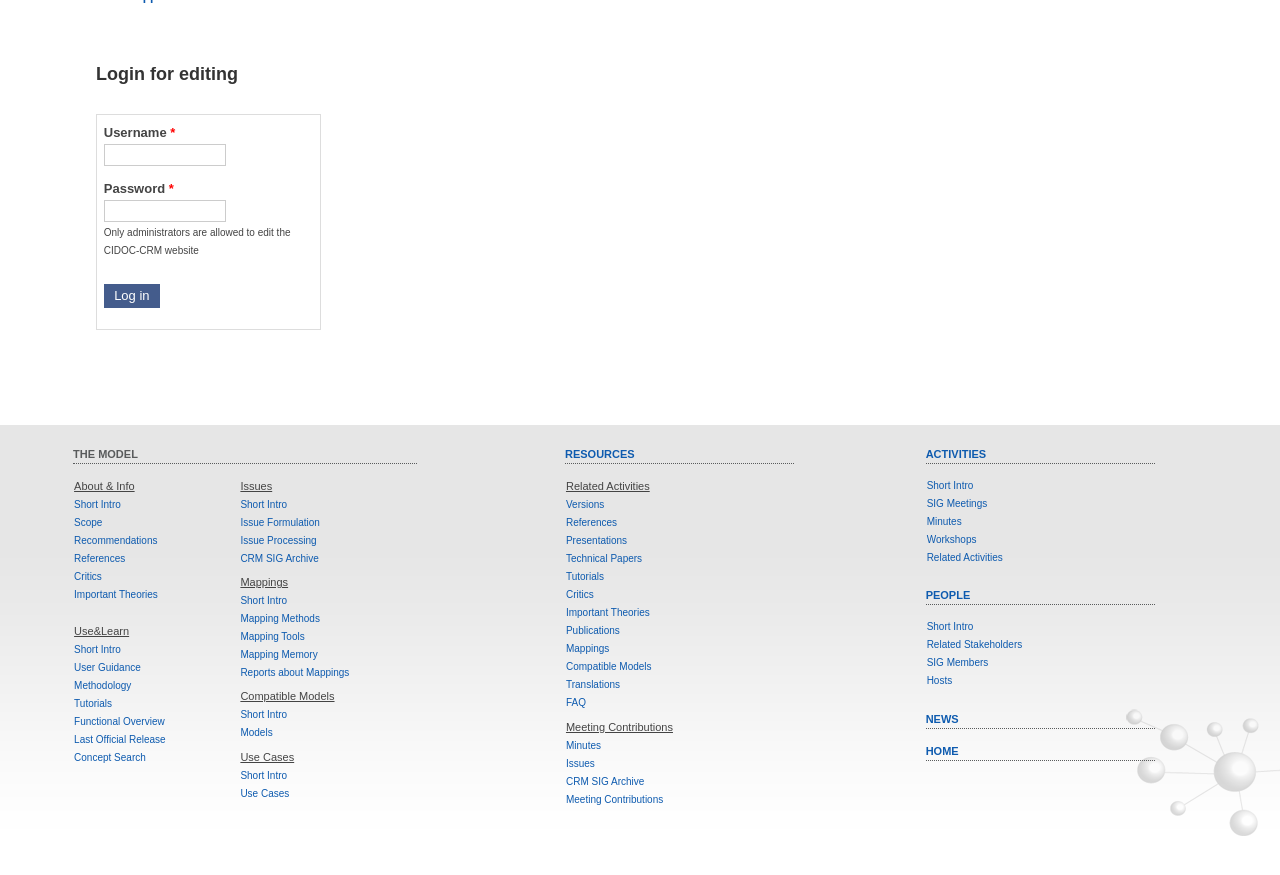Using the information shown in the image, answer the question with as much detail as possible: What is the purpose of the links under 'RESOURCES'?

The links under 'RESOURCES' are related to various resources, including 'Versions', 'References', 'Presentations', 'Technical Papers', 'Tutorials', 'Critics', 'Important Theories', 'Publications', 'Mappings', 'Compatible Models', 'Translations', and 'FAQ', indicating that they provide access to related resources and information.